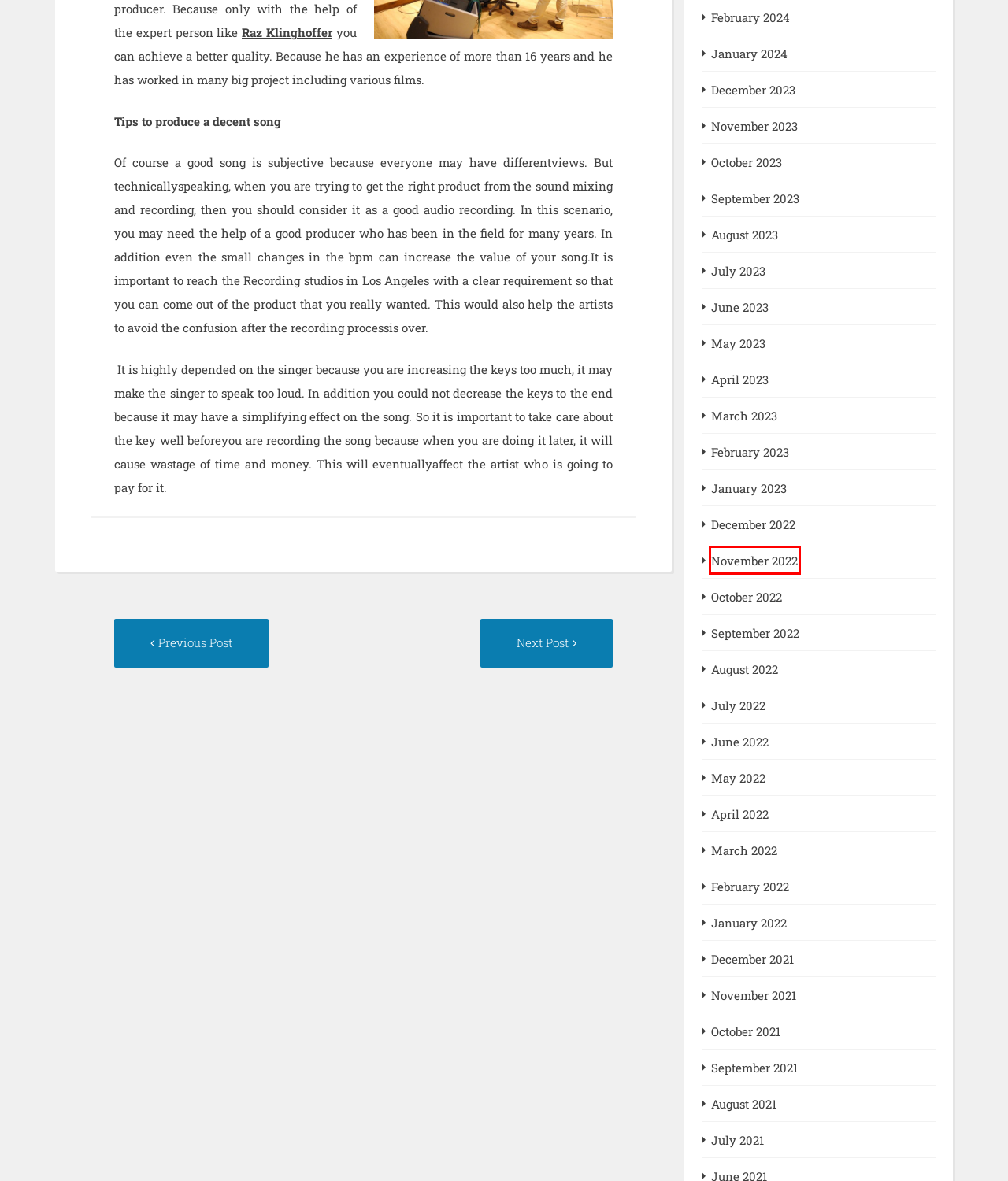Given a webpage screenshot with a red bounding box around a UI element, choose the webpage description that best matches the new webpage after clicking the element within the bounding box. Here are the candidates:
A. July 2023 - The Gay Black Jew
B. January 2024 - The Gay Black Jew
C. September 2021 - The Gay Black Jew
D. November 2021 - The Gay Black Jew
E. December 2023 - The Gay Black Jew
F. December 2021 - The Gay Black Jew
G. February 2023 - The Gay Black Jew
H. November 2022 - The Gay Black Jew

H